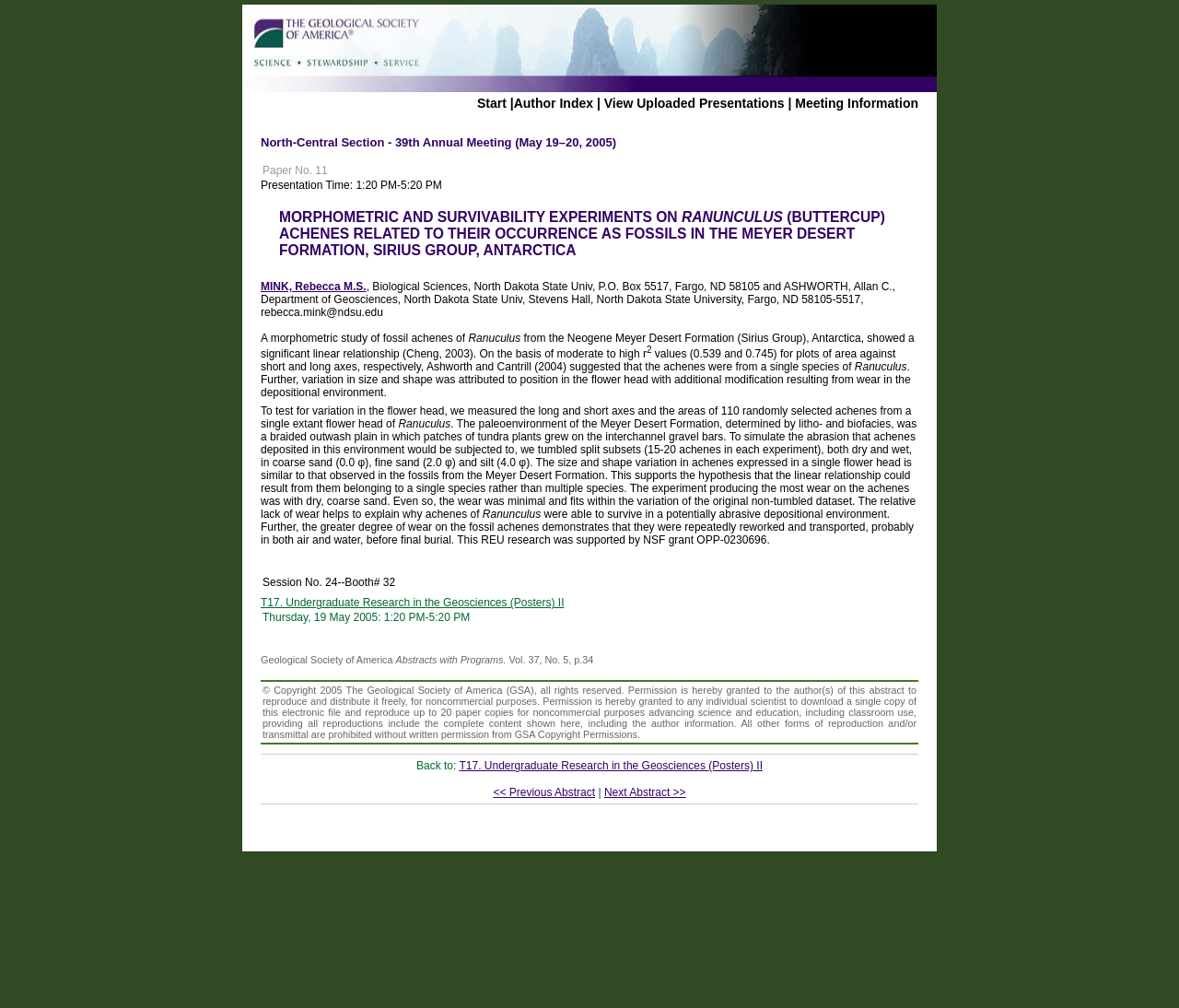Determine the bounding box coordinates of the clickable area required to perform the following instruction: "View uploaded presentations". The coordinates should be represented as four float numbers between 0 and 1: [left, top, right, bottom].

[0.512, 0.095, 0.665, 0.11]